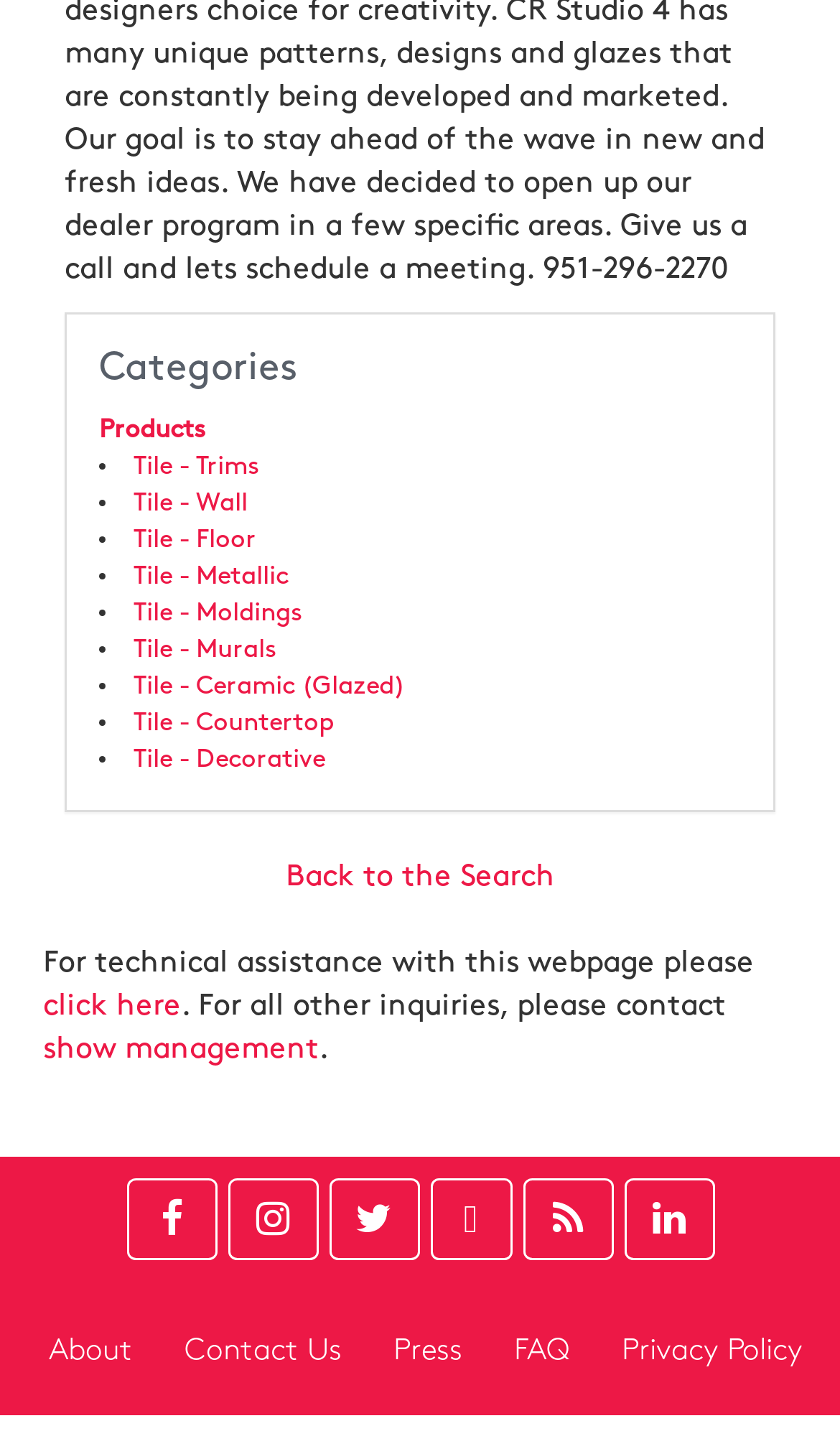Carefully observe the image and respond to the question with a detailed answer:
How can I get technical assistance with this webpage?

I found a StaticText element 'For technical assistance with this webpage please' followed by a link 'click here', which suggests that clicking on this link will provide technical assistance with the webpage.